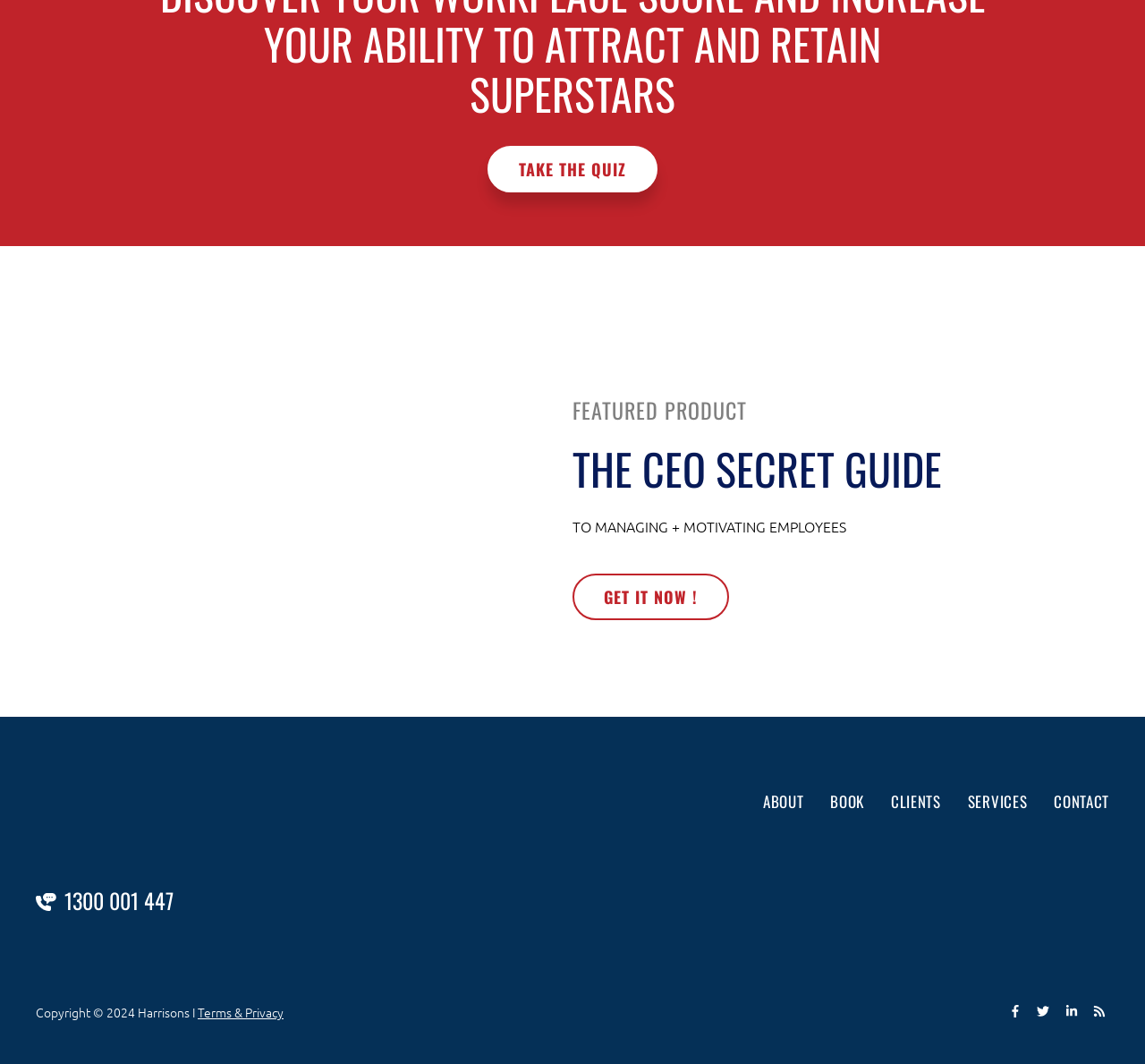Determine the bounding box coordinates for the area you should click to complete the following instruction: "Visit the facebook page".

[0.881, 0.945, 0.903, 0.957]